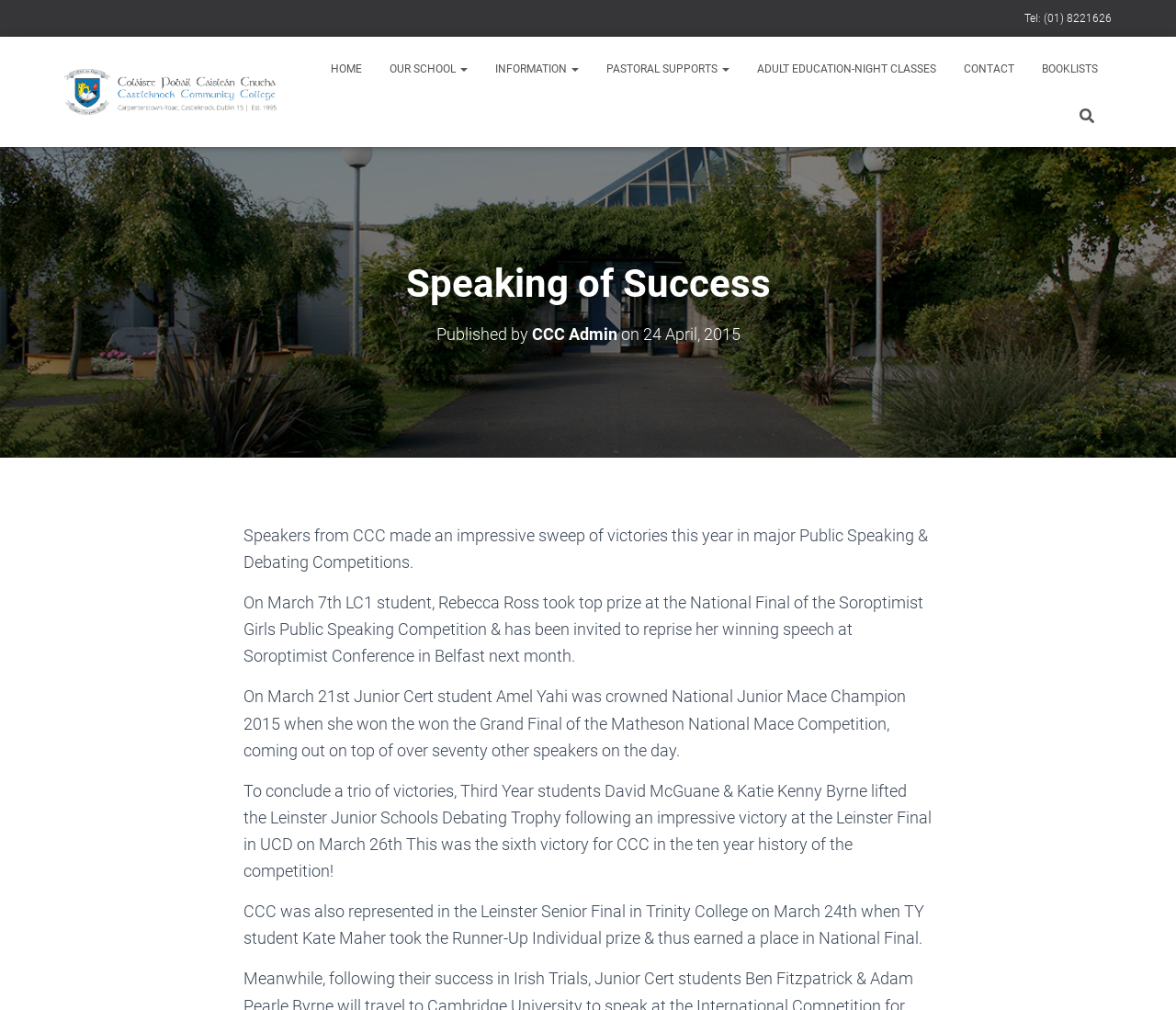Identify the bounding box coordinates for the UI element described as follows: Our School. Use the format (top-left x, top-left y, bottom-right x, bottom-right y) and ensure all values are floating point numbers between 0 and 1.

[0.32, 0.045, 0.409, 0.091]